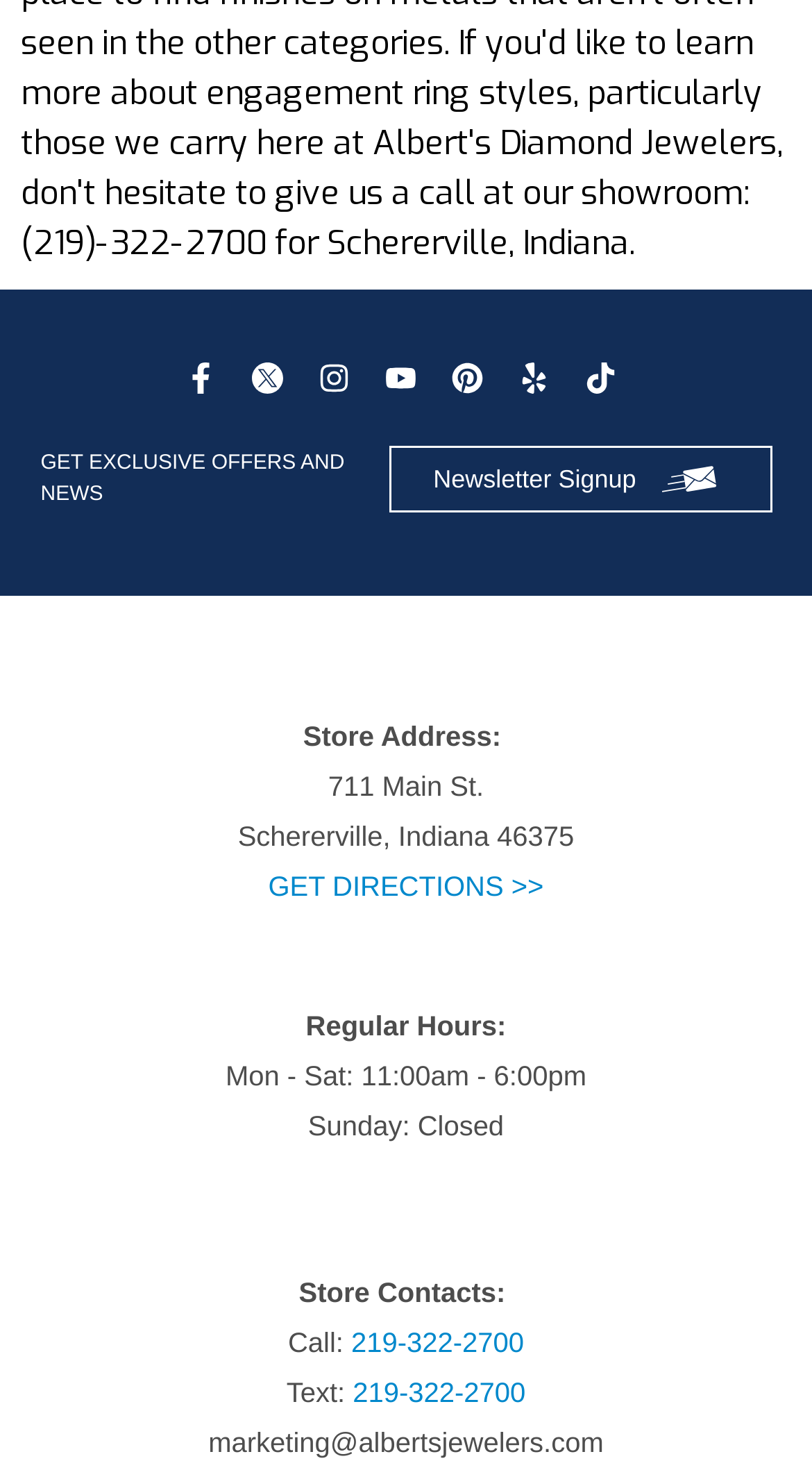What is the email address of the store for marketing?
Using the image as a reference, give an elaborate response to the question.

I found the email address of the store for marketing in the link element, which is 'marketing@albertsjewelers.com'.